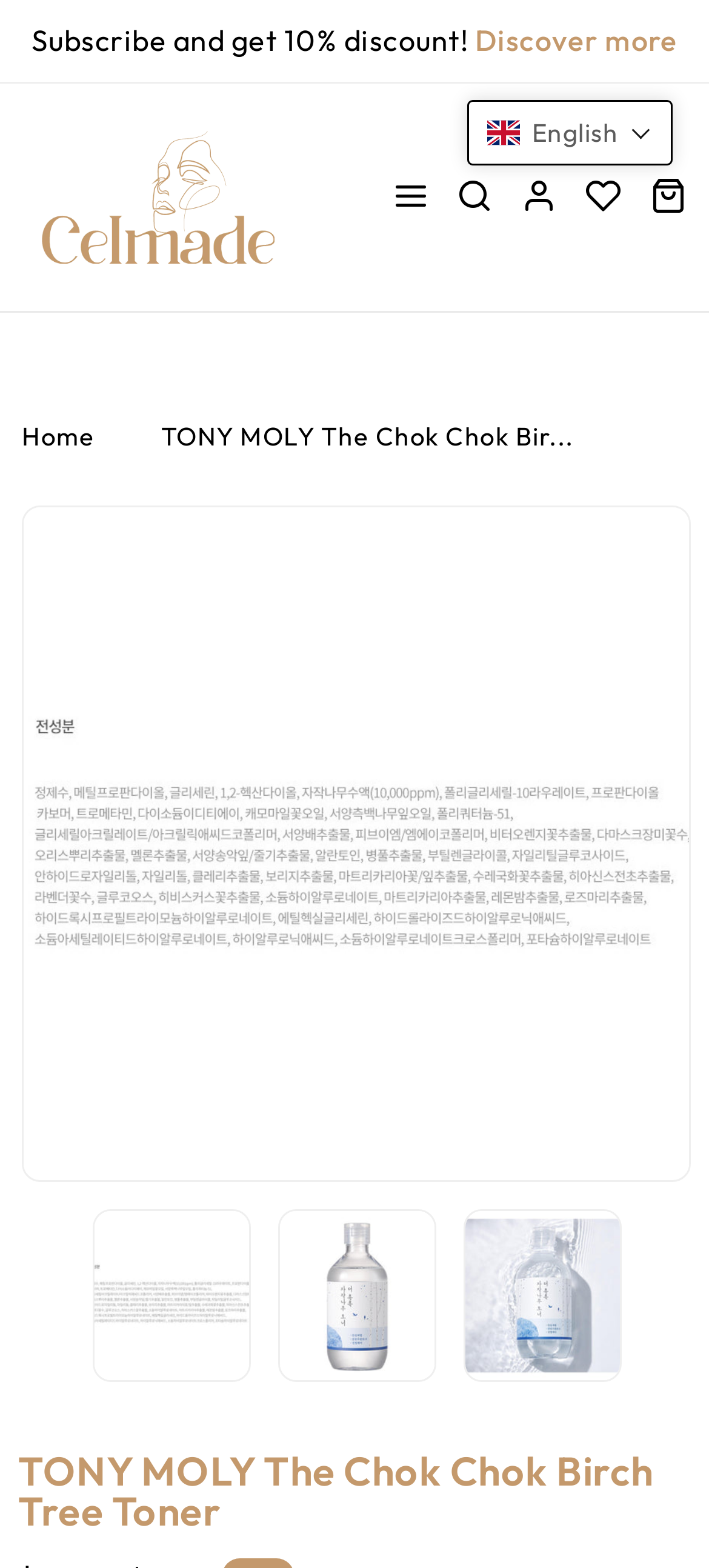What is the discount for subscribers?
Refer to the image and give a detailed answer to the query.

The discount for subscribers is mentioned in the static text 'Subscribe and get 10% discount!' at the top of the webpage.